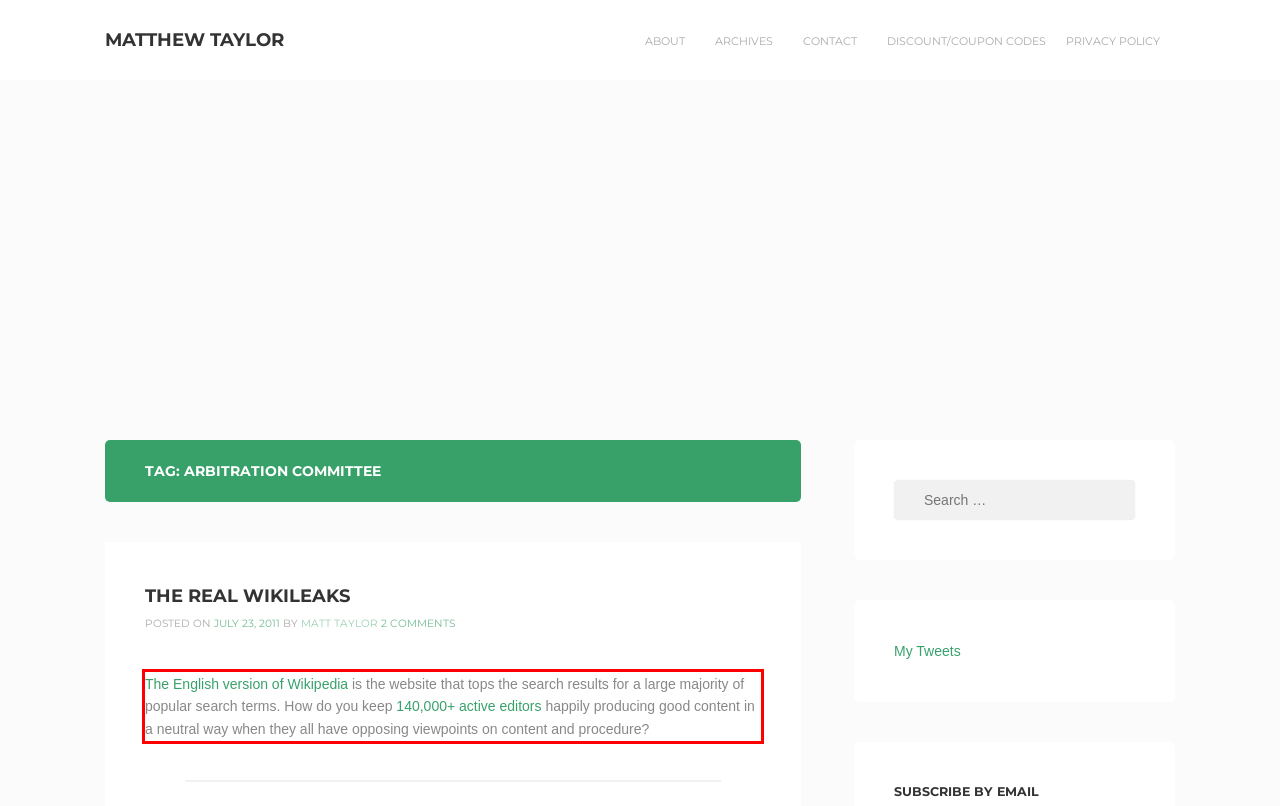Analyze the screenshot of a webpage where a red rectangle is bounding a UI element. Extract and generate the text content within this red bounding box.

The English version of Wikipedia is the website that tops the search results for a large majority of popular search terms. How do you keep 140,000+ active editors happily producing good content in a neutral way when they all have opposing viewpoints on content and procedure?